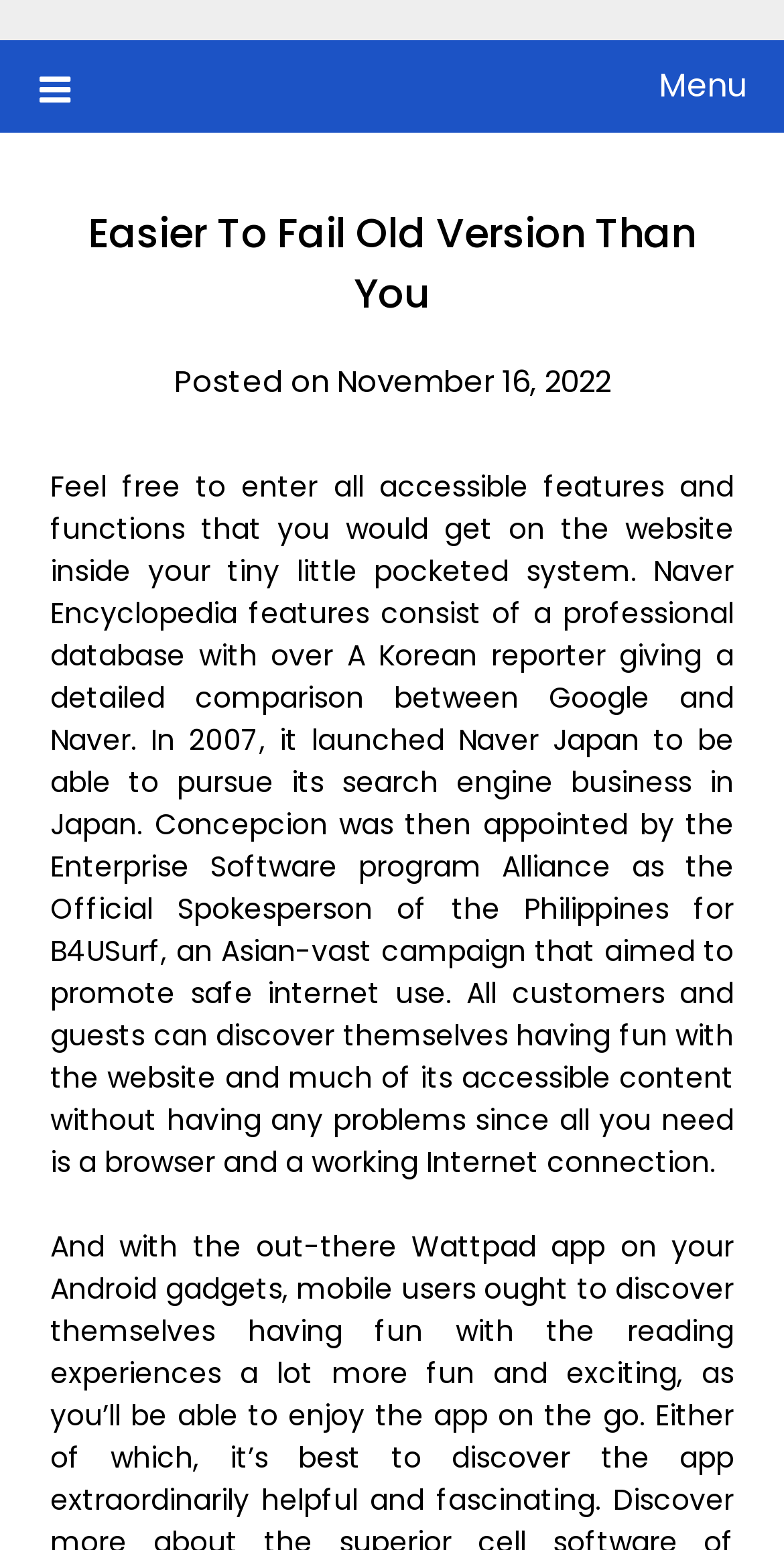What is the purpose of the website?
Please provide a single word or phrase as your answer based on the screenshot.

To provide accessible content